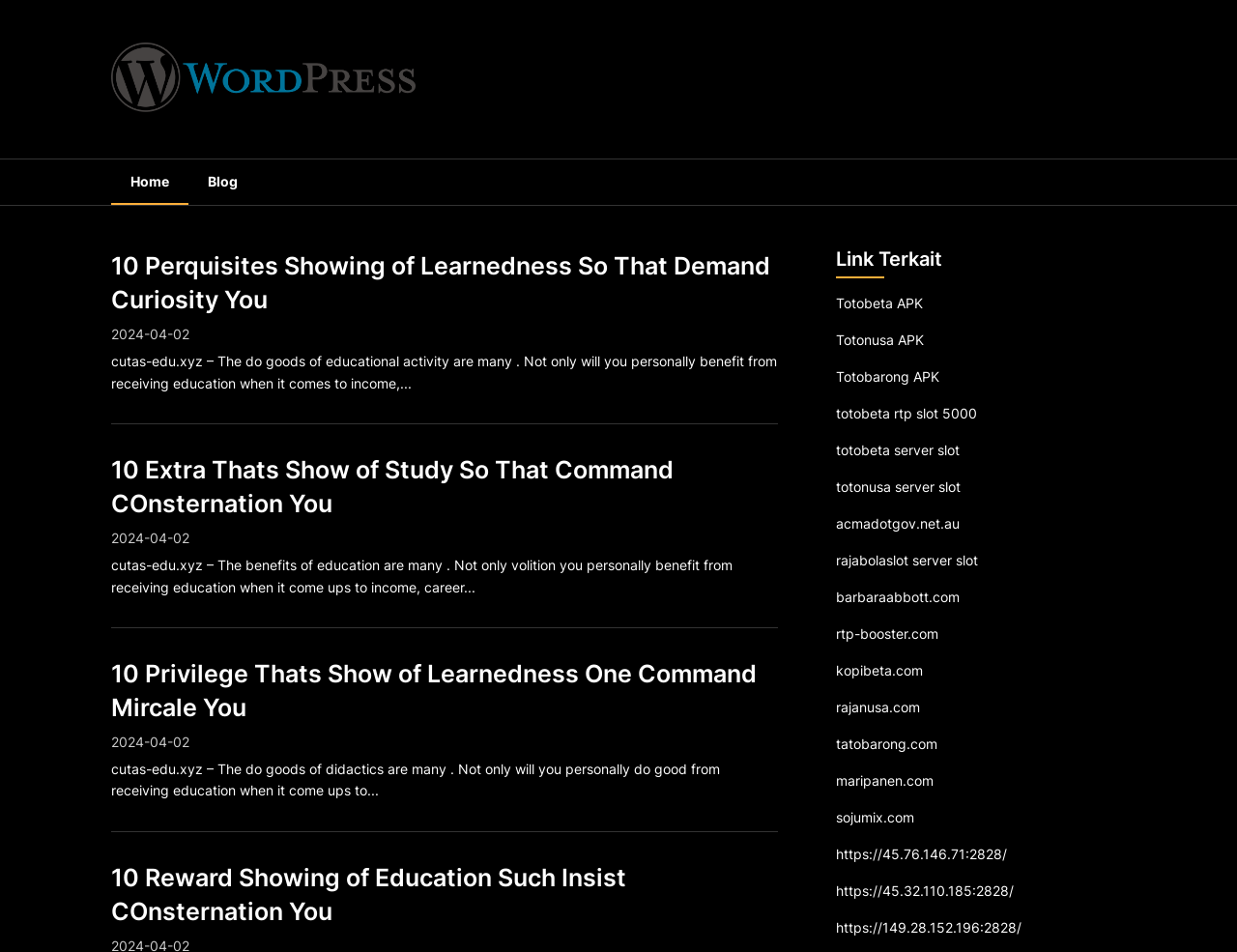Use one word or a short phrase to answer the question provided: 
What is the name of the website?

Cutas Edu